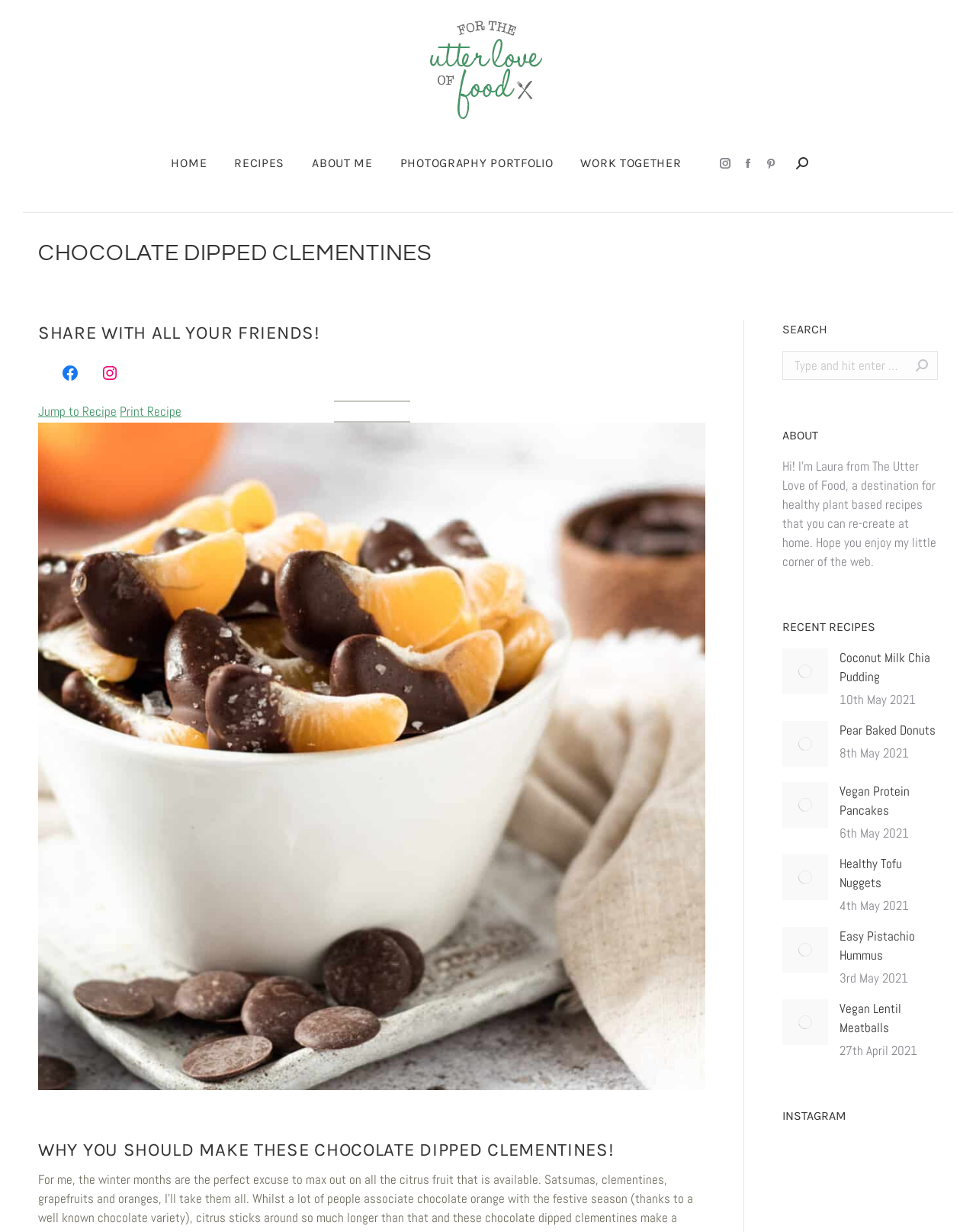What is the purpose of the 'Search' bar on the webpage?
Refer to the image and provide a one-word or short phrase answer.

To search for recipes